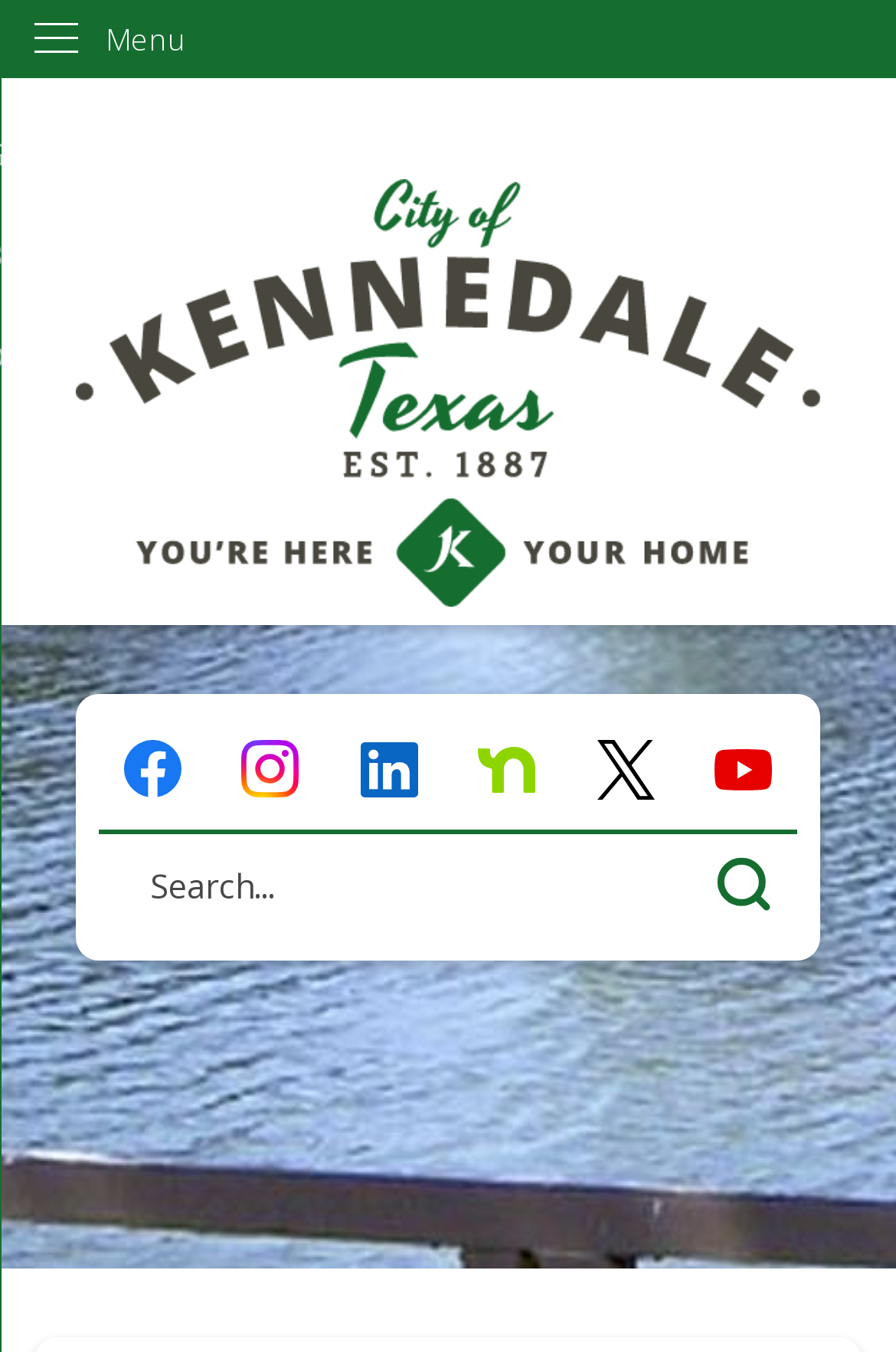Kindly determine the bounding box coordinates of the area that needs to be clicked to fulfill this instruction: "Open Kennedale Texas homepage".

[0.085, 0.074, 0.915, 0.391]